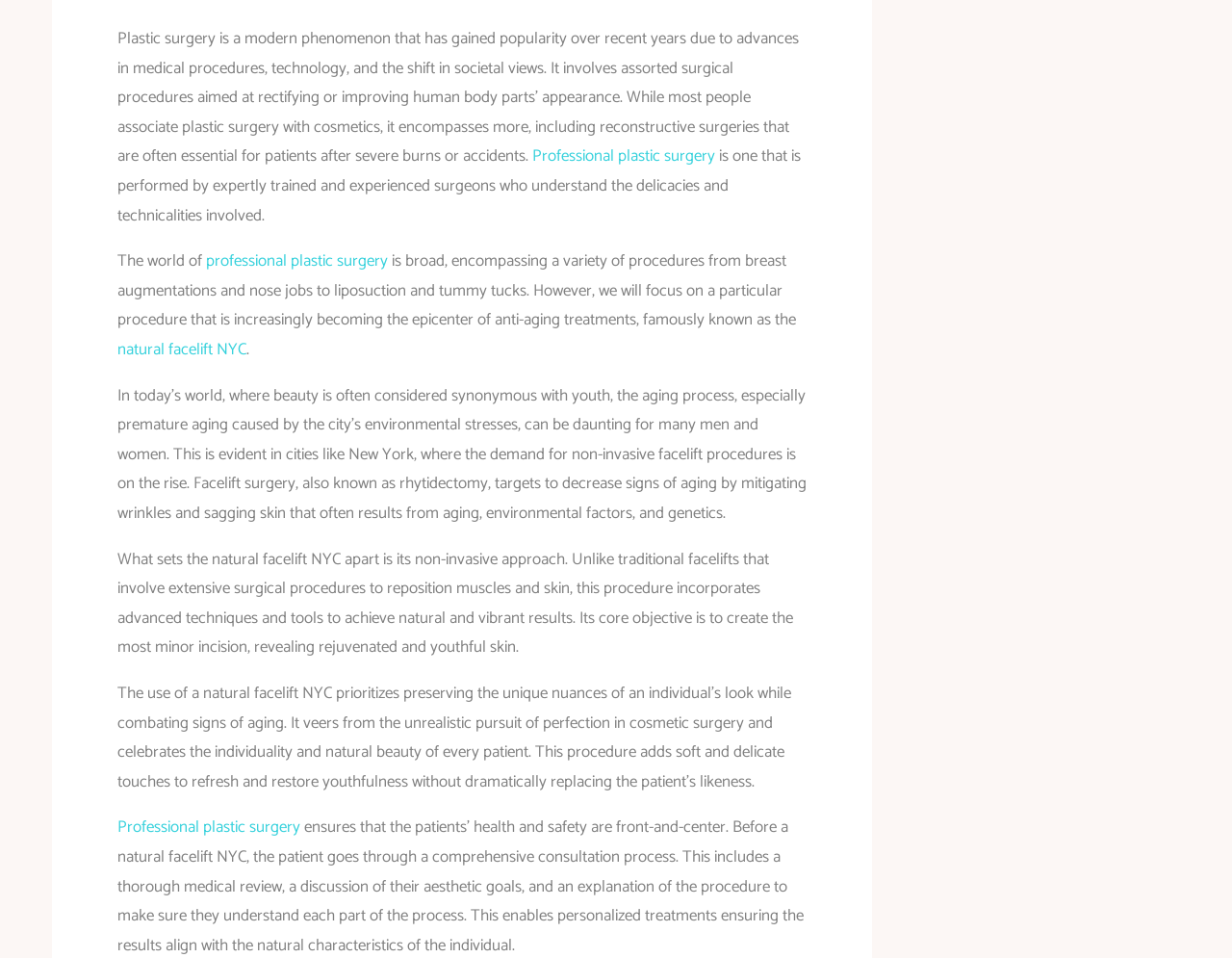Predict the bounding box of the UI element based on this description: "Back to Top".

[0.919, 0.589, 0.959, 0.641]